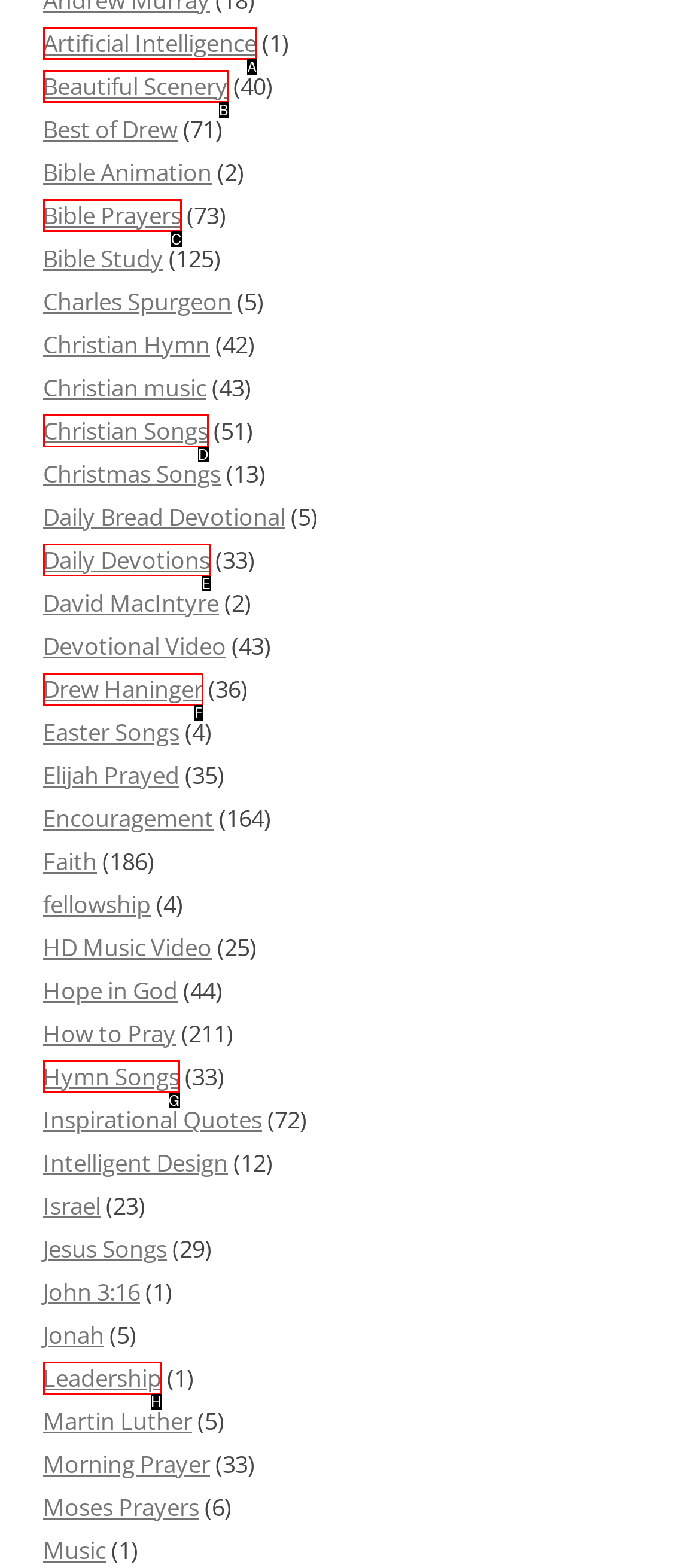Determine which option matches the description: FREE DISCOUNT INSURANCE QUOTES. Answer using the letter of the option.

None